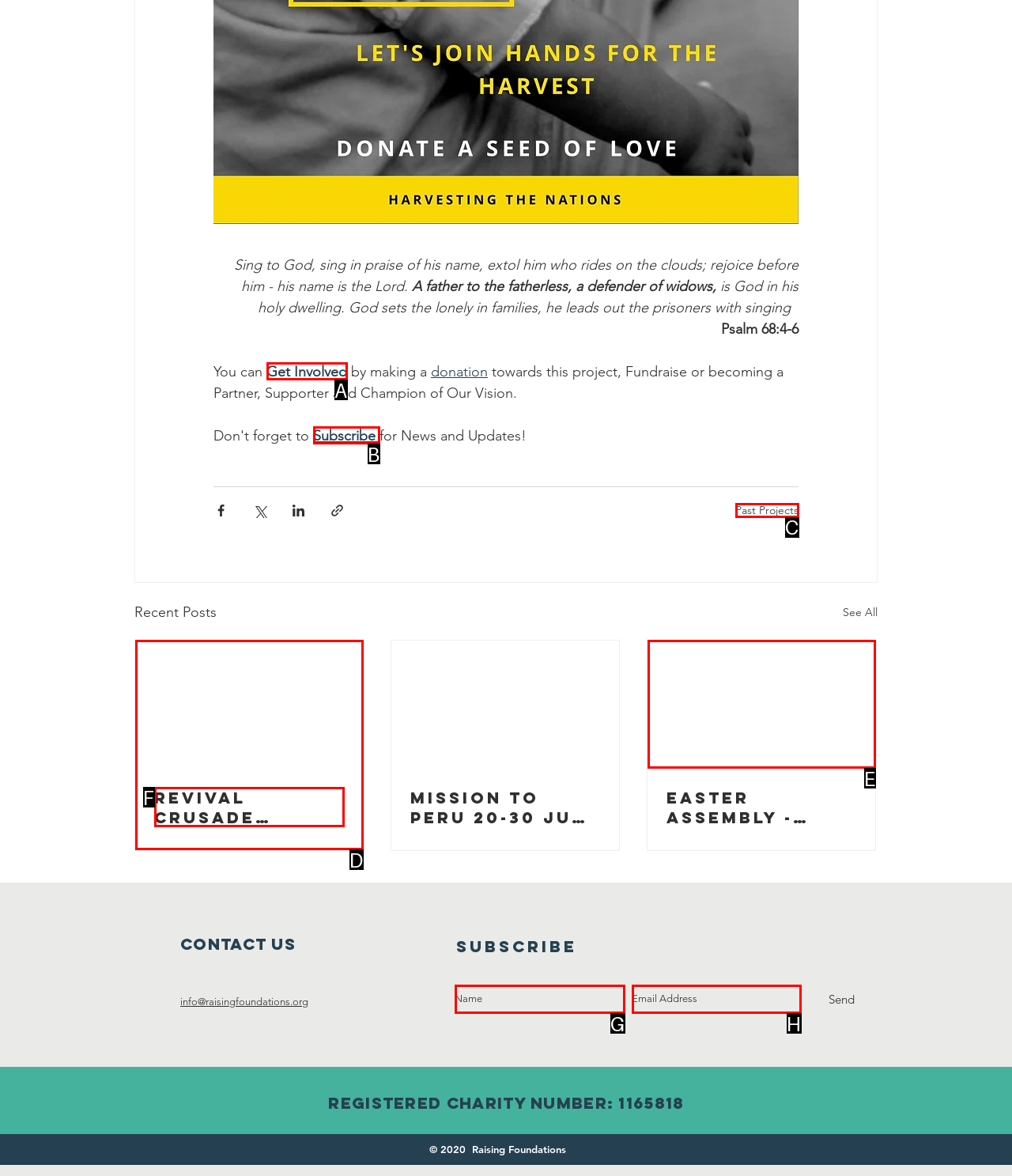Select the letter of the option that corresponds to: Get Involved
Provide the letter from the given options.

A